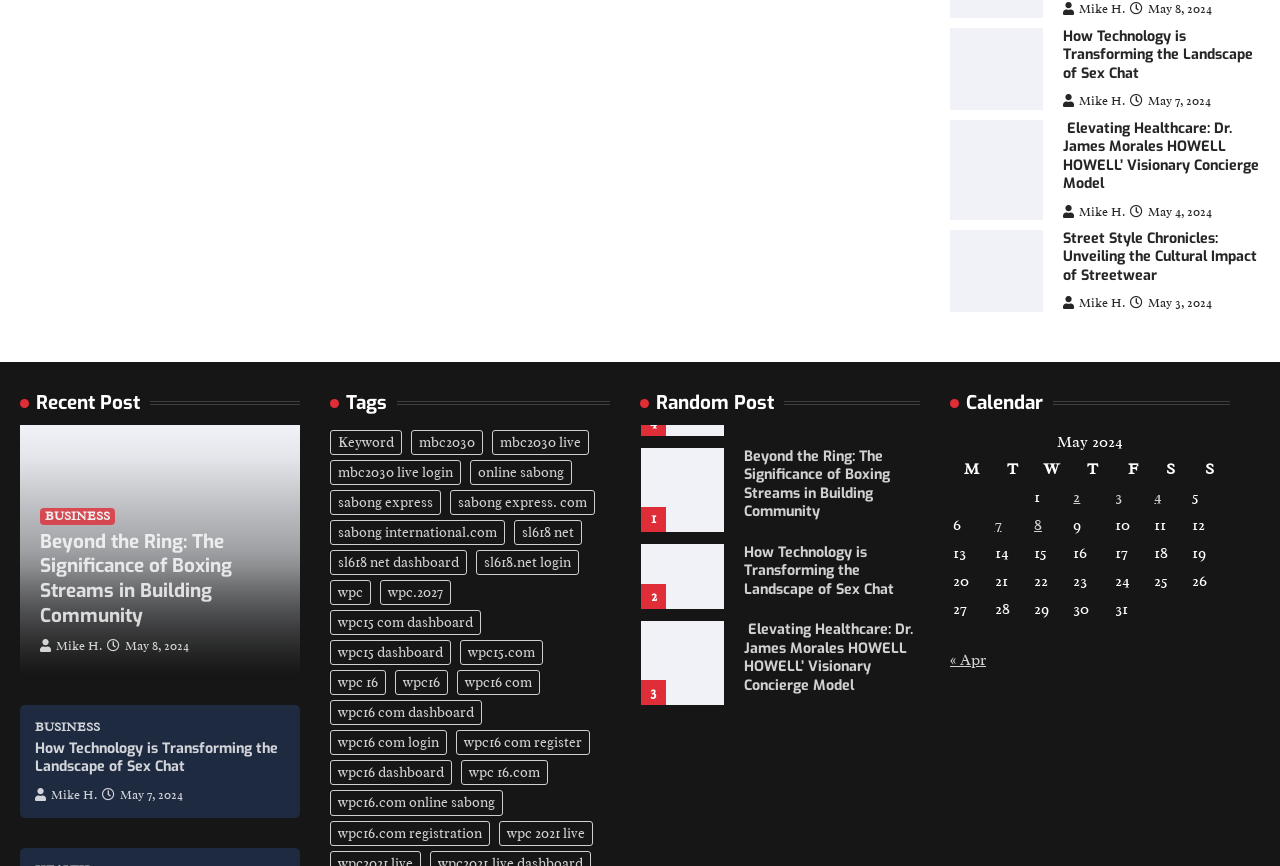Please identify the bounding box coordinates of the element that needs to be clicked to perform the following instruction: "Check the 'Calendar' section".

[0.742, 0.452, 0.961, 0.479]